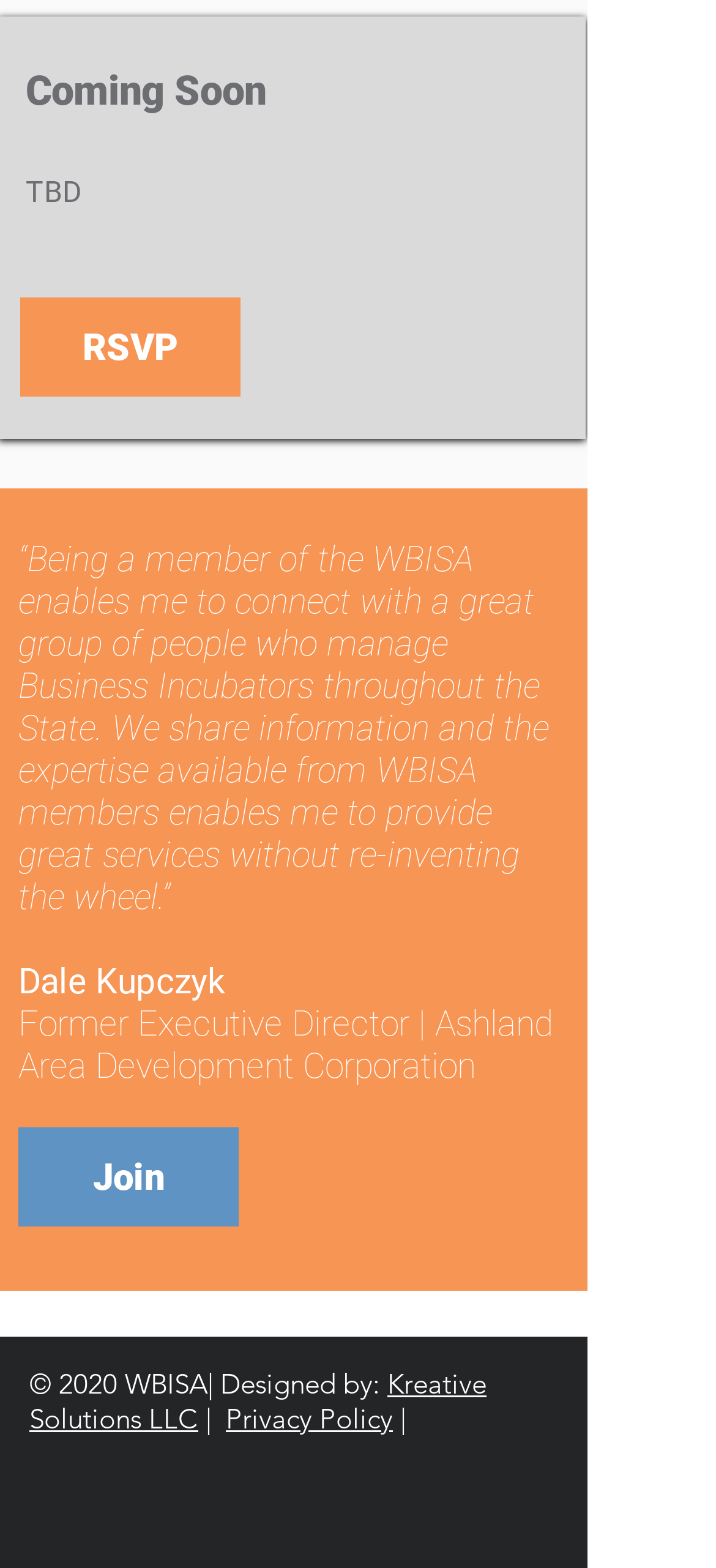Provide the bounding box coordinates for the specified HTML element described in this description: "Privacy Policy". The coordinates should be four float numbers ranging from 0 to 1, in the format [left, top, right, bottom].

[0.315, 0.893, 0.549, 0.916]